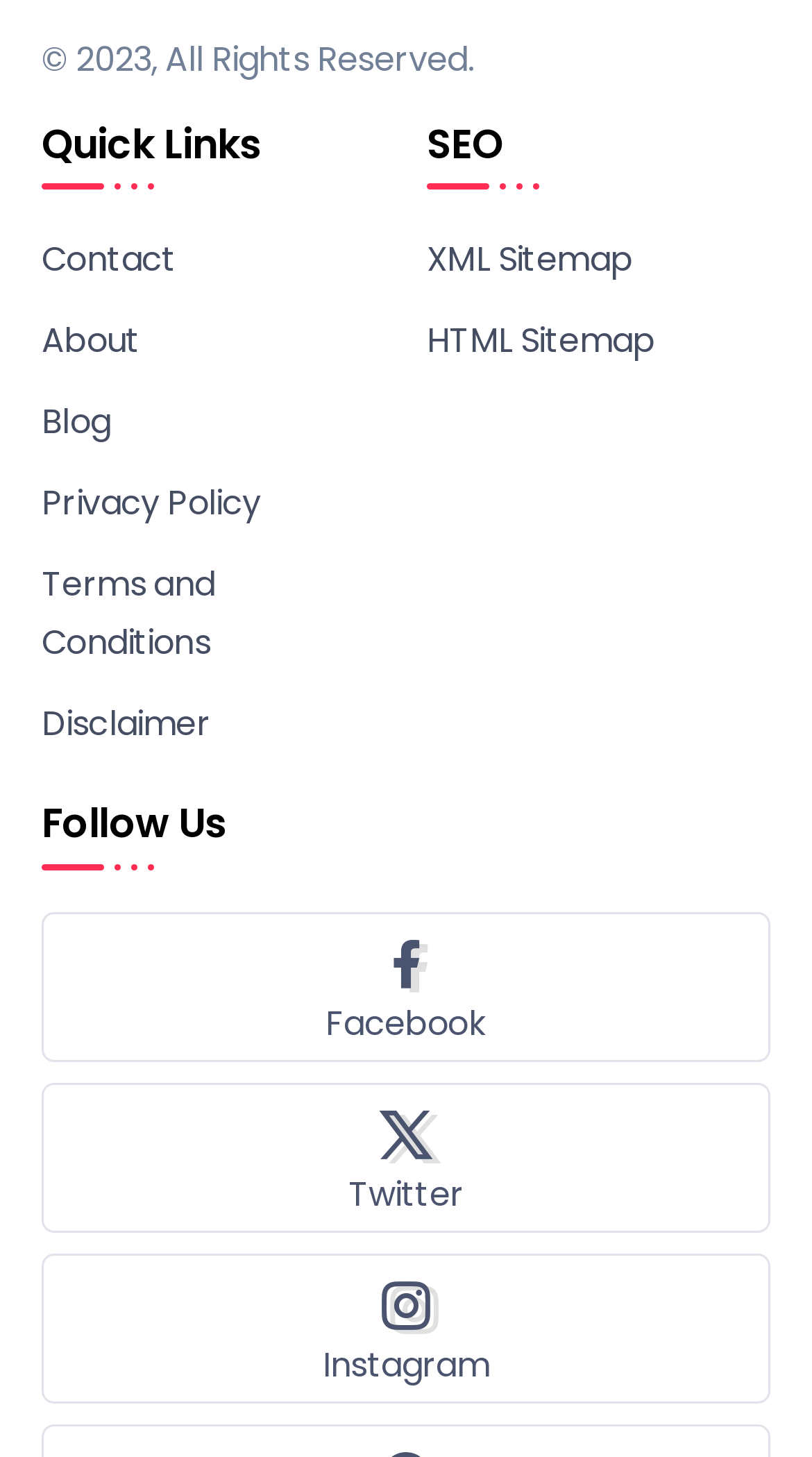Please identify the bounding box coordinates of the element's region that needs to be clicked to fulfill the following instruction: "Click on Contact". The bounding box coordinates should consist of four float numbers between 0 and 1, i.e., [left, top, right, bottom].

[0.051, 0.159, 0.474, 0.2]